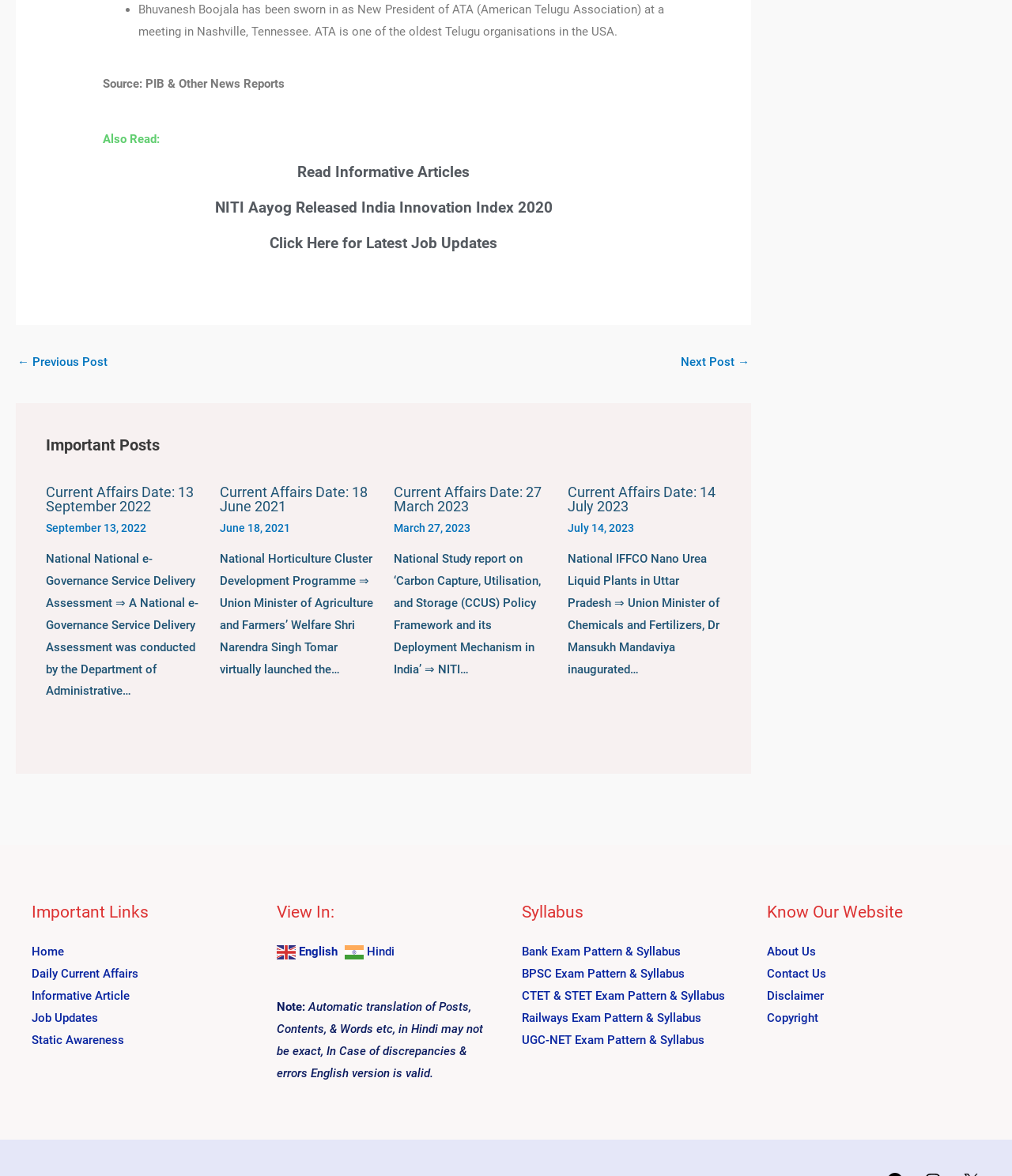Please locate the bounding box coordinates of the element that should be clicked to achieve the given instruction: "Read Informative Articles".

[0.294, 0.139, 0.464, 0.154]